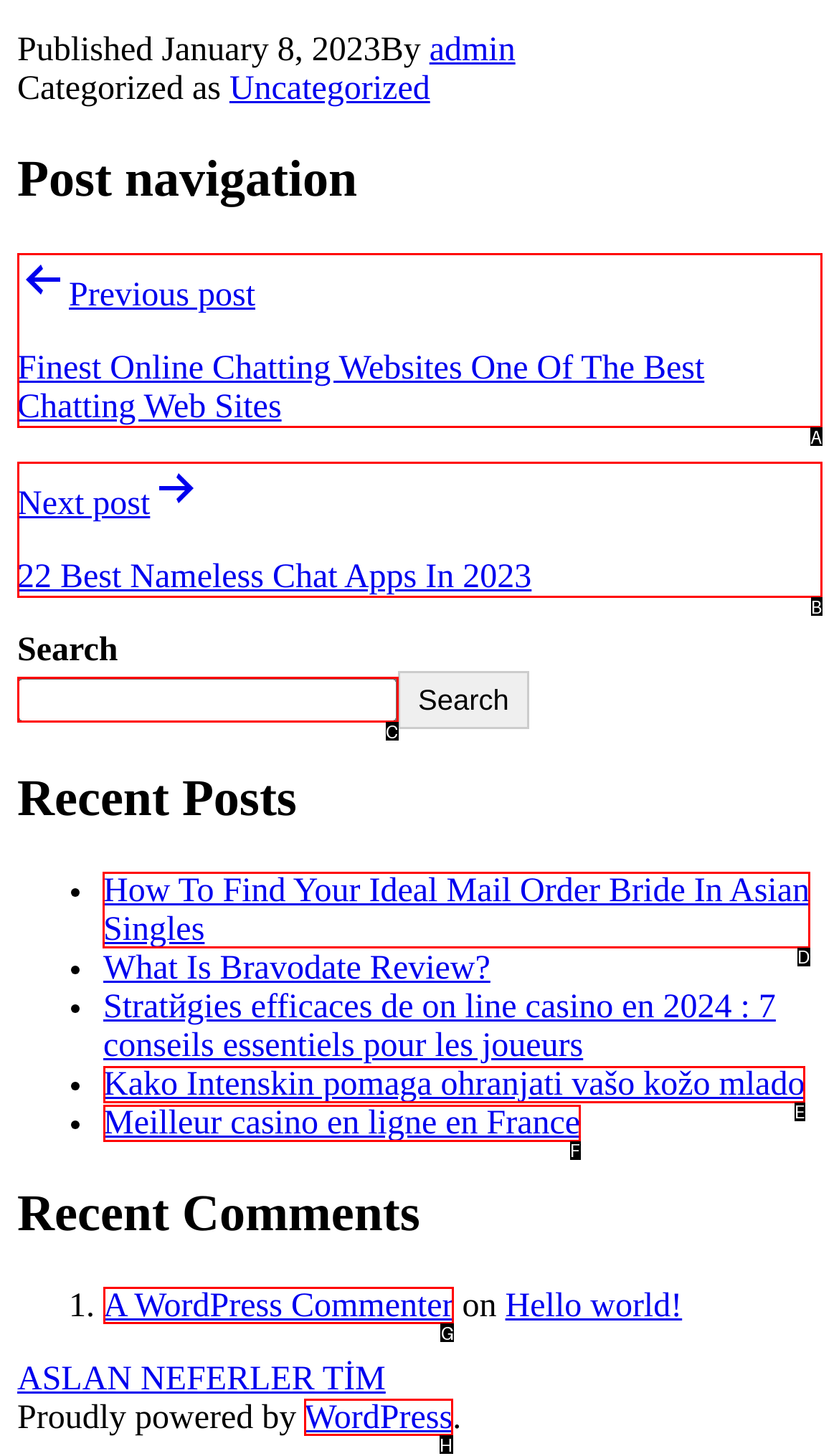Tell me the letter of the UI element I should click to accomplish the task: View recent post based on the choices provided in the screenshot.

D